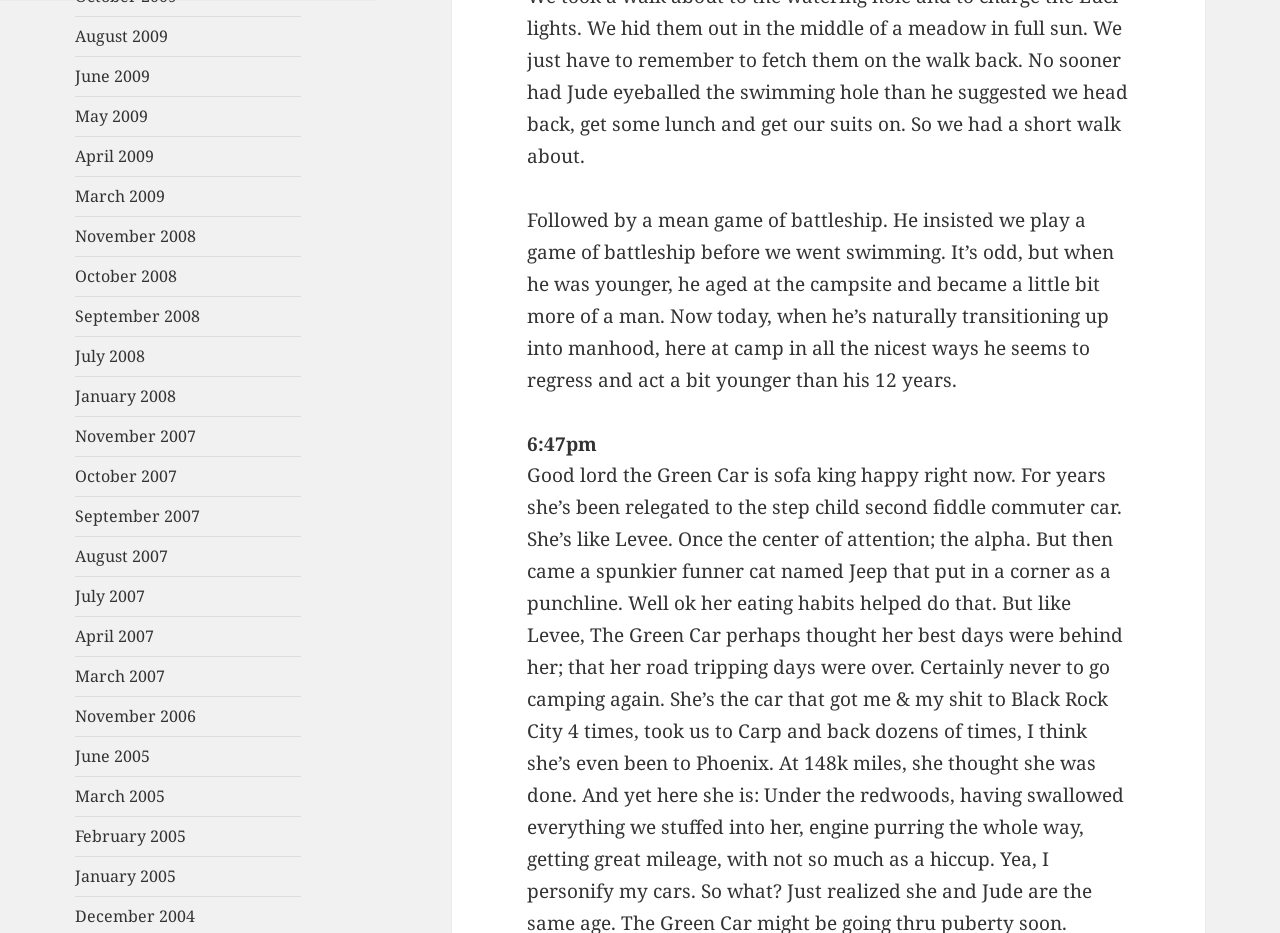Could you provide the bounding box coordinates for the portion of the screen to click to complete this instruction: "View January 2005"?

[0.059, 0.928, 0.138, 0.951]